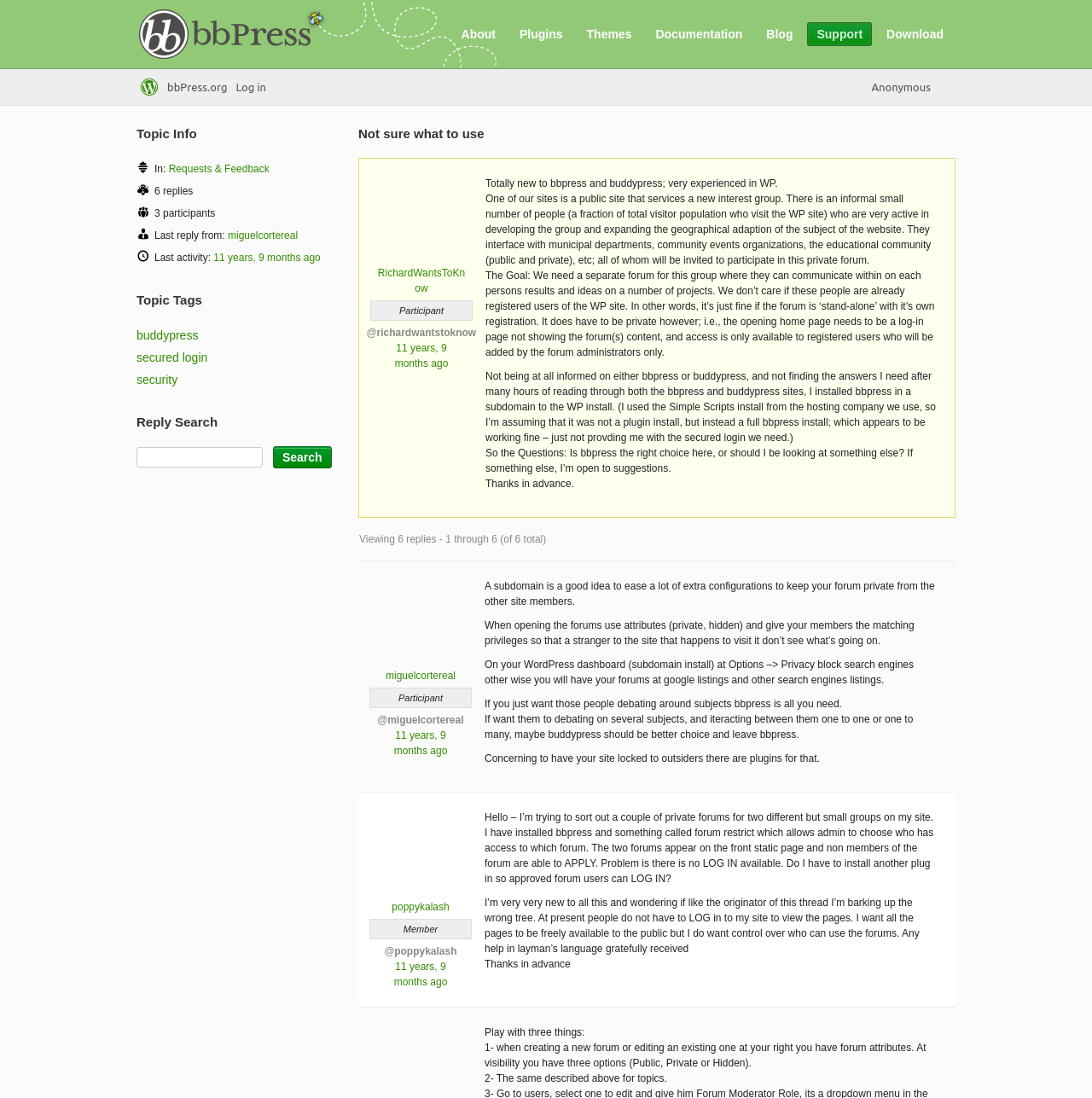How many replies are there to this topic?
Utilize the image to construct a detailed and well-explained answer.

There are 6 replies to this topic as indicated by the text 'Viewing 6 replies - 1 through 6 (of 6 total)' on the webpage.